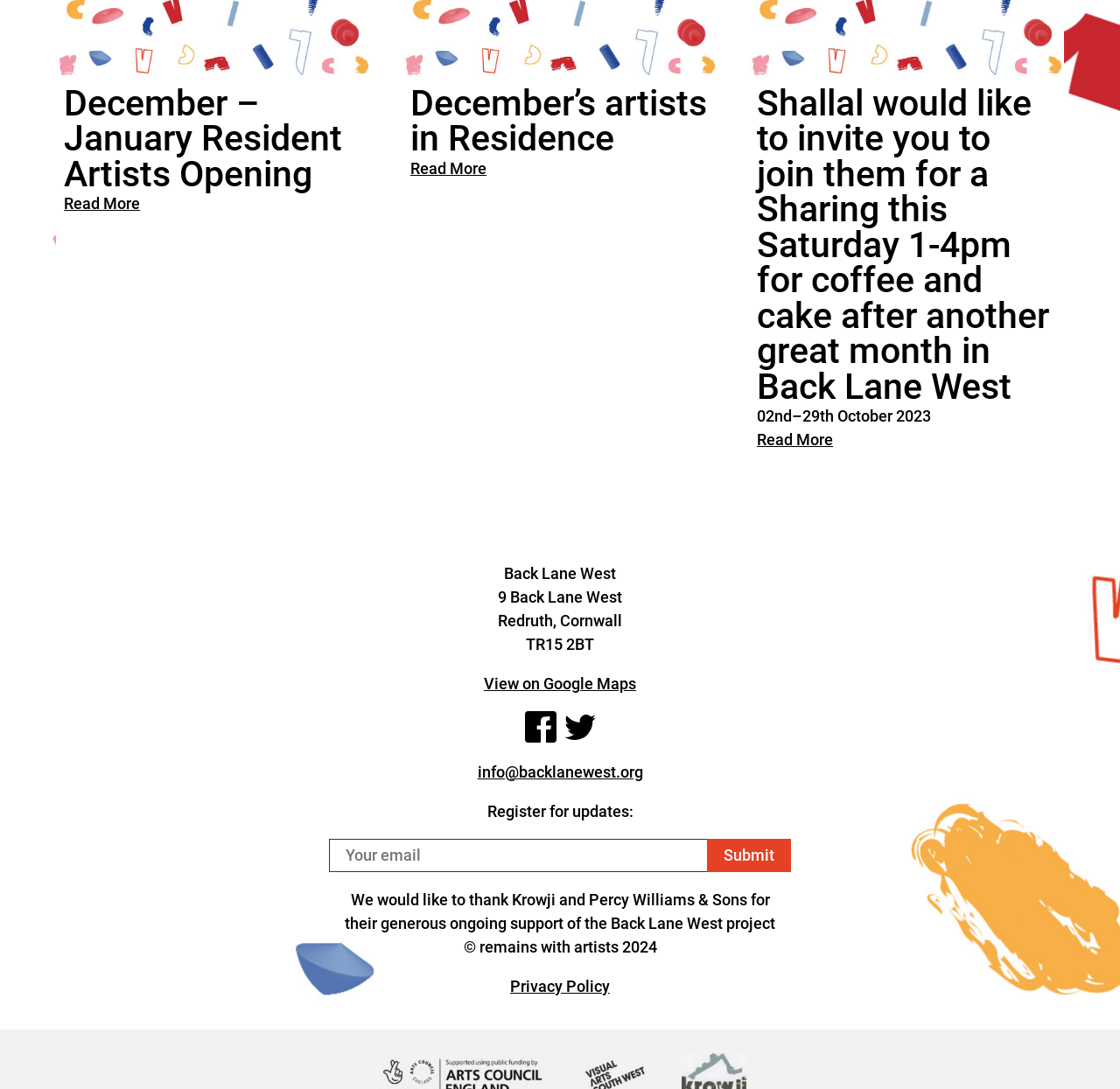Predict the bounding box of the UI element based on the description: "Facebook". The coordinates should be four float numbers between 0 and 1, formatted as [left, top, right, bottom].

[0.468, 0.653, 0.496, 0.682]